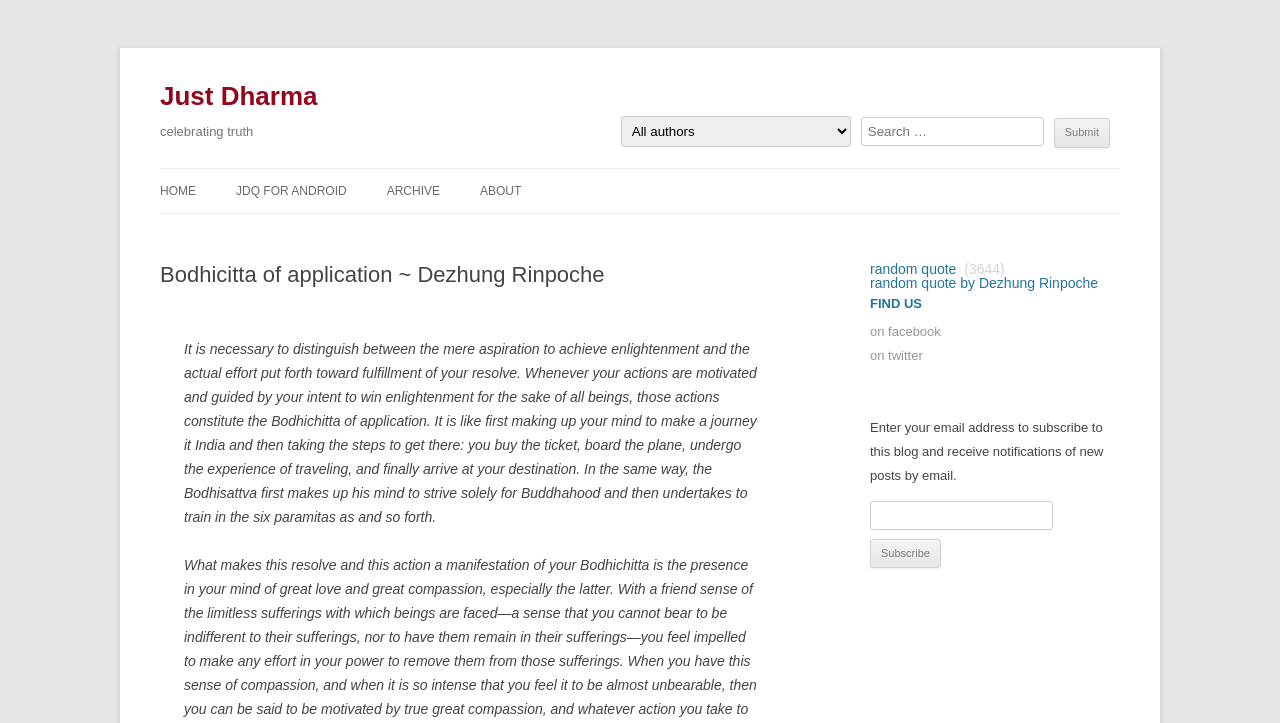Determine the bounding box coordinates of the target area to click to execute the following instruction: "Get a random quote."

[0.68, 0.361, 0.747, 0.384]